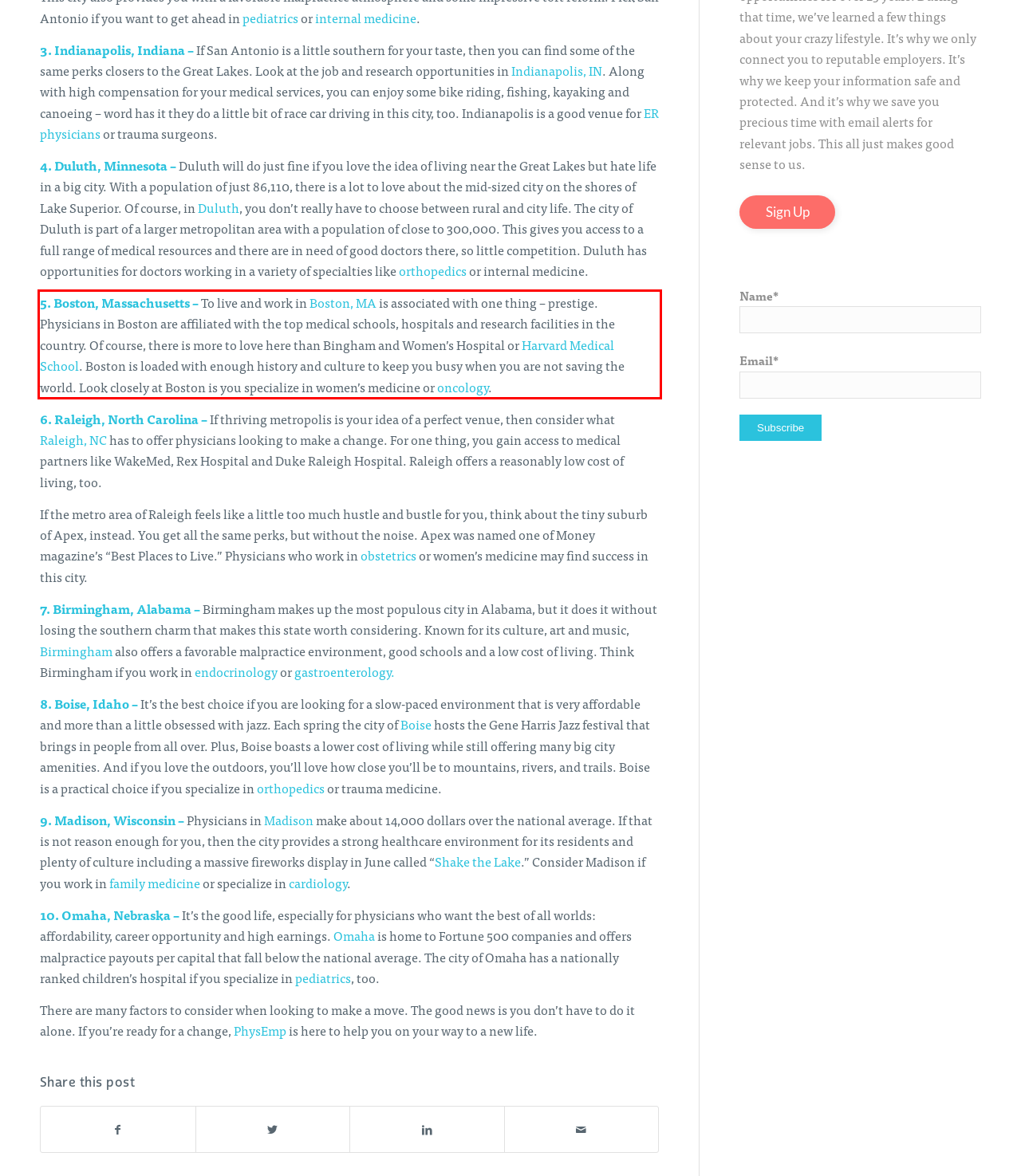By examining the provided screenshot of a webpage, recognize the text within the red bounding box and generate its text content.

5. Boston, Massachusetts – To live and work in Boston, MA is associated with one thing – prestige. Physicians in Boston are affiliated with the top medical schools, hospitals and research facilities in the country. Of course, there is more to love here than Bingham and Women’s Hospital or Harvard Medical School. Boston is loaded with enough history and culture to keep you busy when you are not saving the world. Look closely at Boston is you specialize in women’s medicine or oncology.